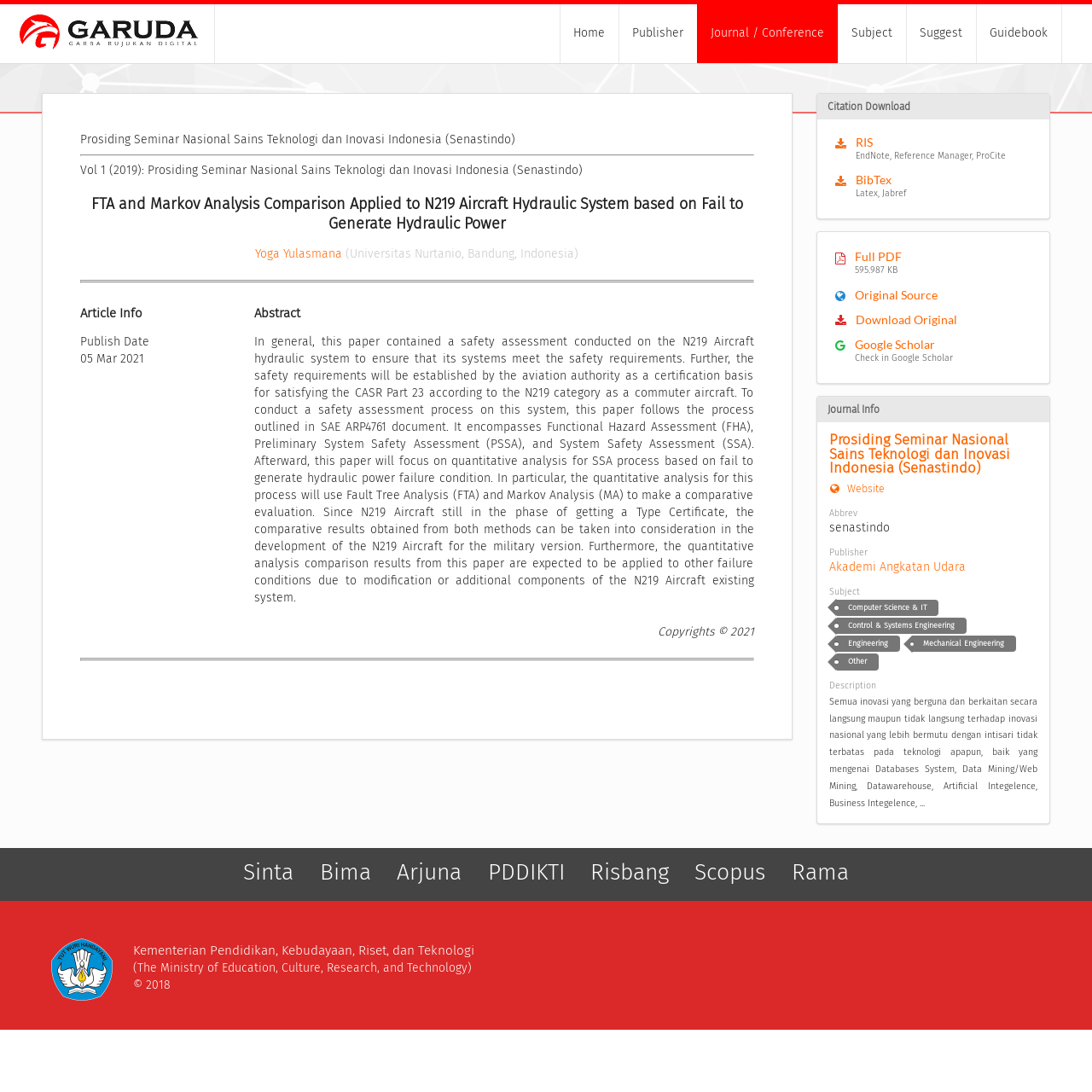Determine the bounding box coordinates for the clickable element to execute this instruction: "View the article abstract". Provide the coordinates as four float numbers between 0 and 1, i.e., [left, top, right, bottom].

[0.233, 0.306, 0.69, 0.554]